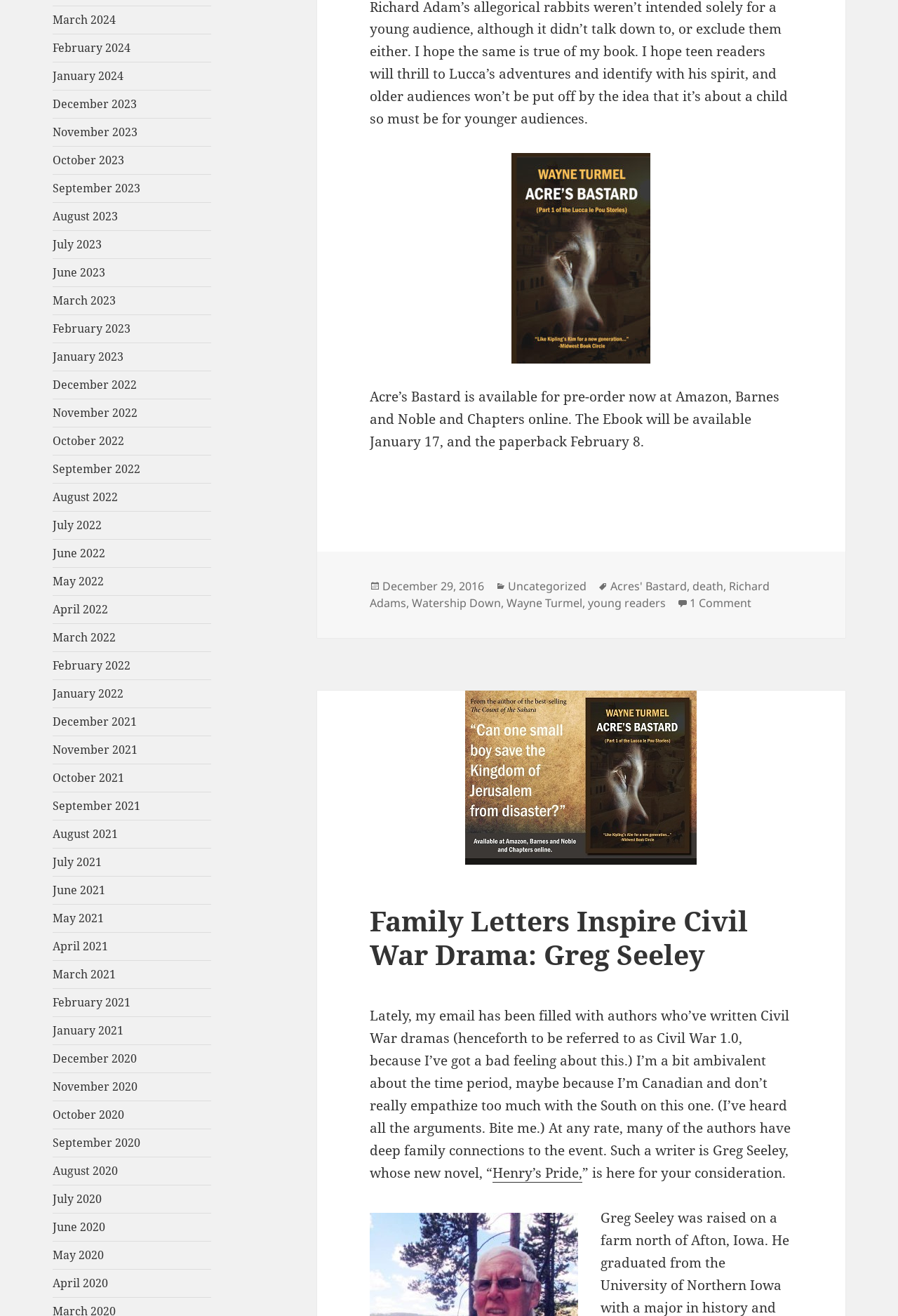Could you please study the image and provide a detailed answer to the question:
What is the earliest month and year mentioned in the links?

I looked at the list of links on the webpage and found that the earliest month and year mentioned is December 2020, which is the text content of the link with bounding box coordinates [0.059, 0.799, 0.153, 0.81].